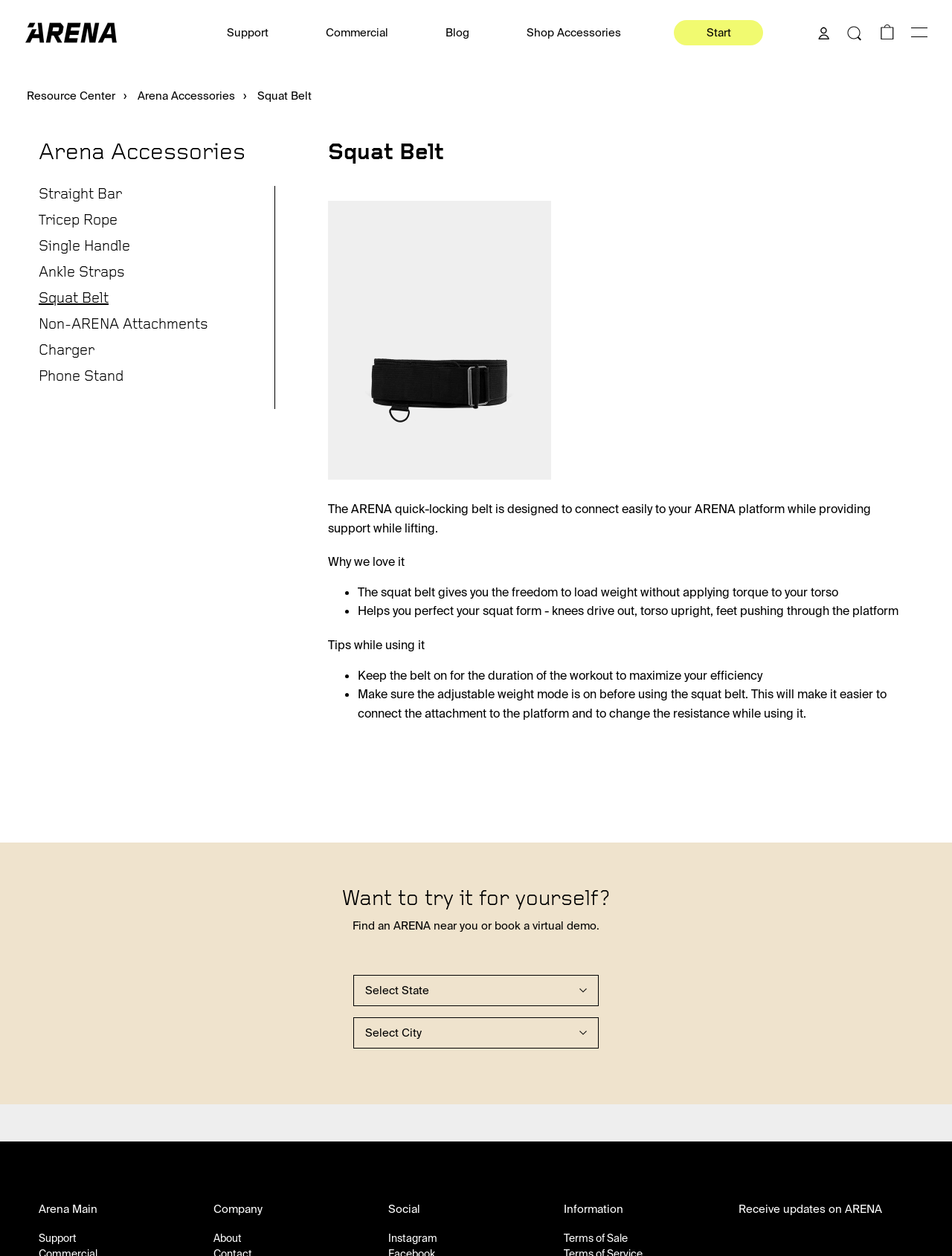Please identify the bounding box coordinates of the clickable area that will fulfill the following instruction: "Click on the 'Shop Accessories' link". The coordinates should be in the format of four float numbers between 0 and 1, i.e., [left, top, right, bottom].

[0.549, 0.019, 0.656, 0.033]